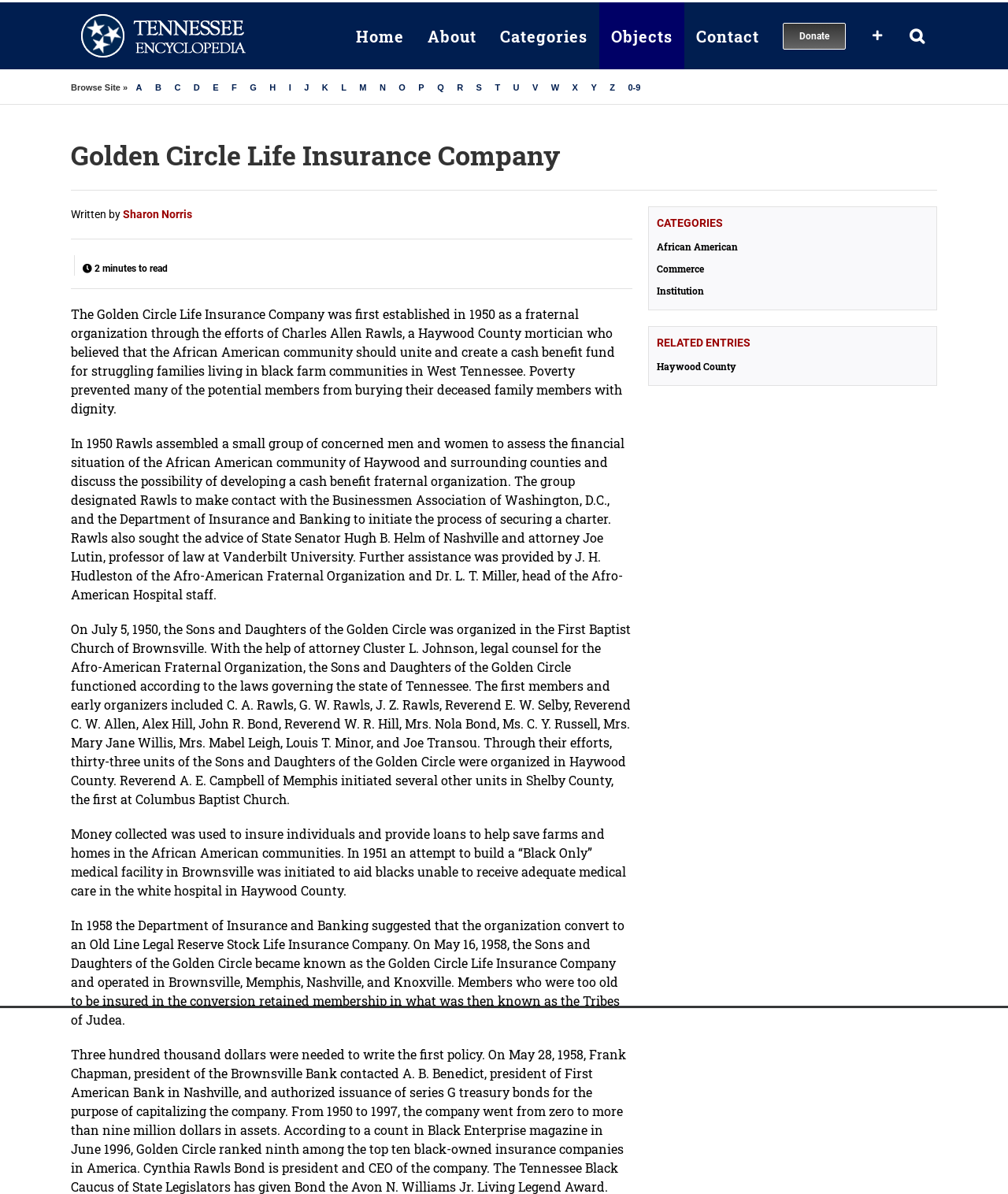What was the name of the organization before it became the Golden Circle Life Insurance Company?
Offer a detailed and exhaustive answer to the question.

The name of the organization before it became the Golden Circle Life Insurance Company can be found in the text of the webpage, which states that the Sons and Daughters of the Golden Circle was organized in 1950 and later became the Golden Circle Life Insurance Company in 1958.